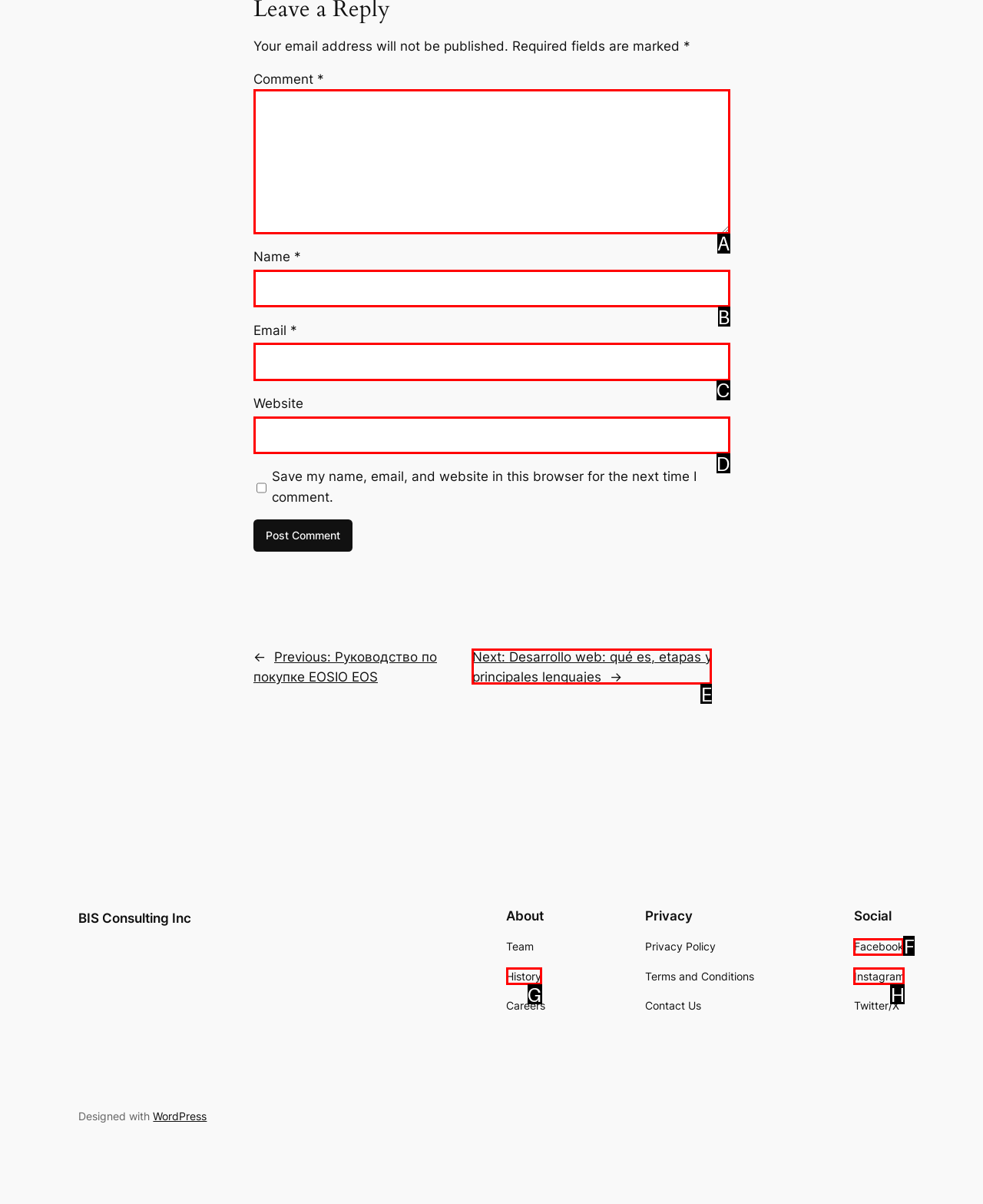Select the letter from the given choices that aligns best with the description: parent_node: Email * aria-describedby="email-notes" name="email". Reply with the specific letter only.

C